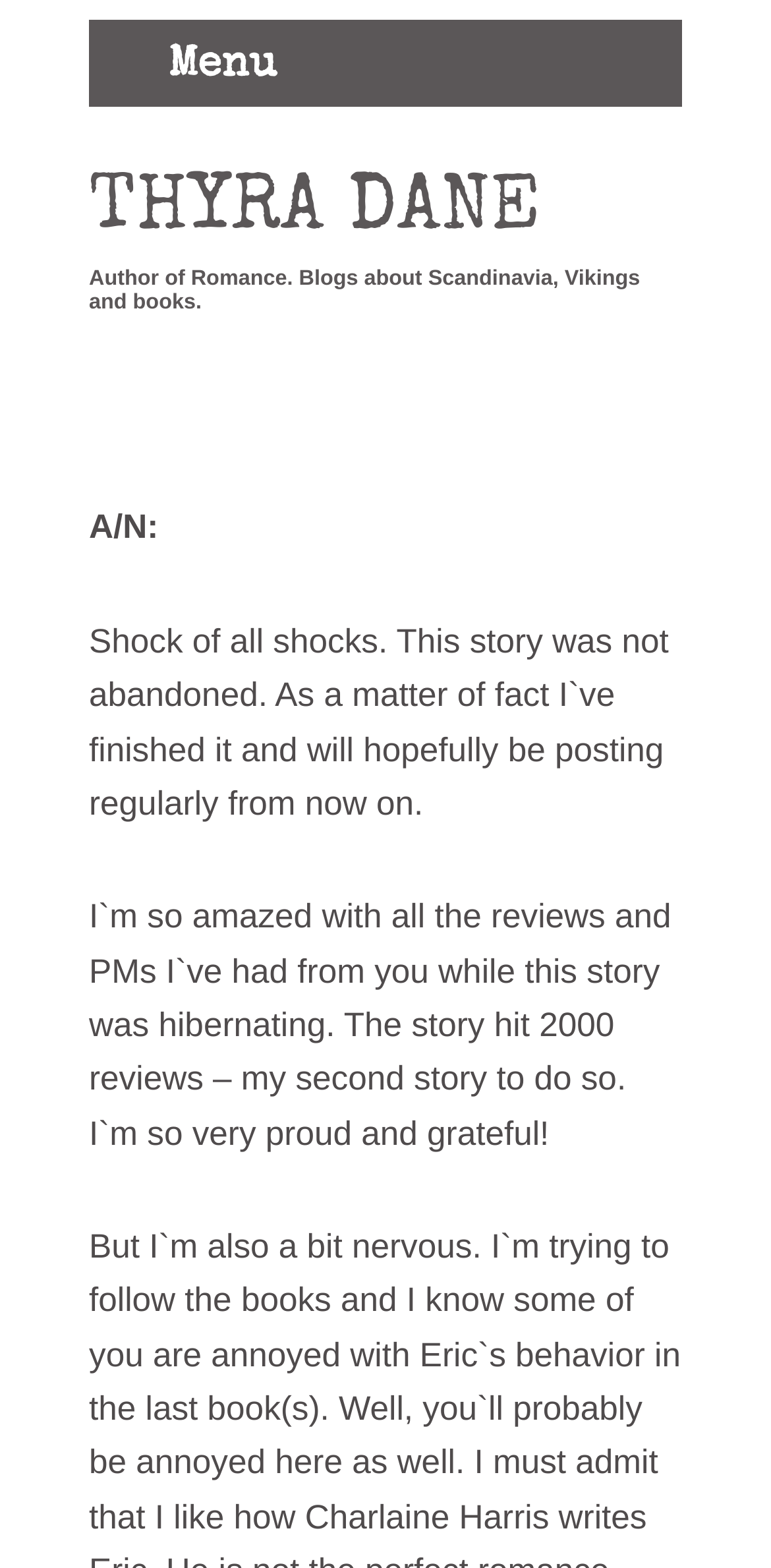Provide a brief response to the question using a single word or phrase: 
What is the author's intention?

posting regularly